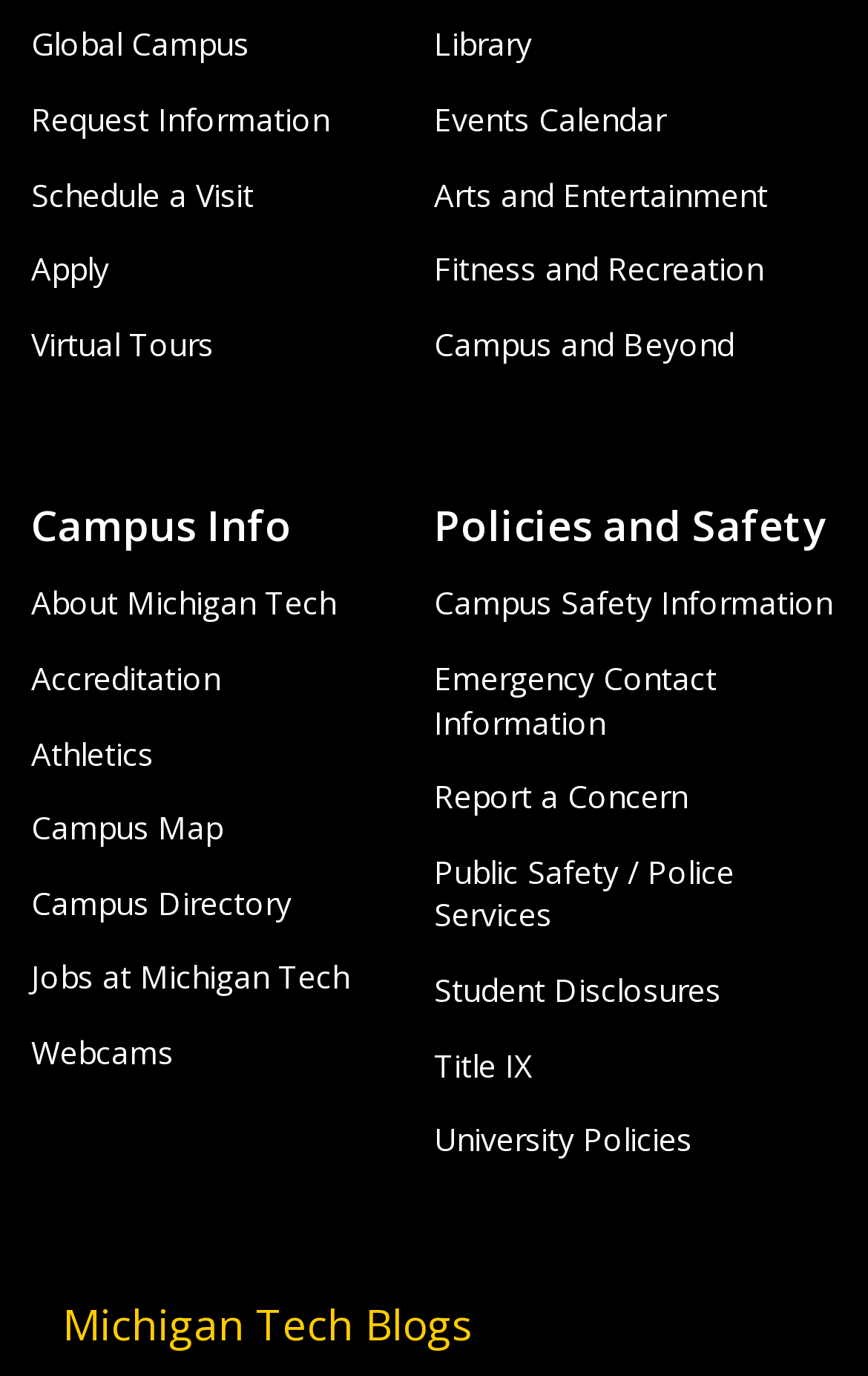Extract the bounding box of the UI element described as: "Public Safety / Police Services".

[0.5, 0.618, 0.846, 0.68]